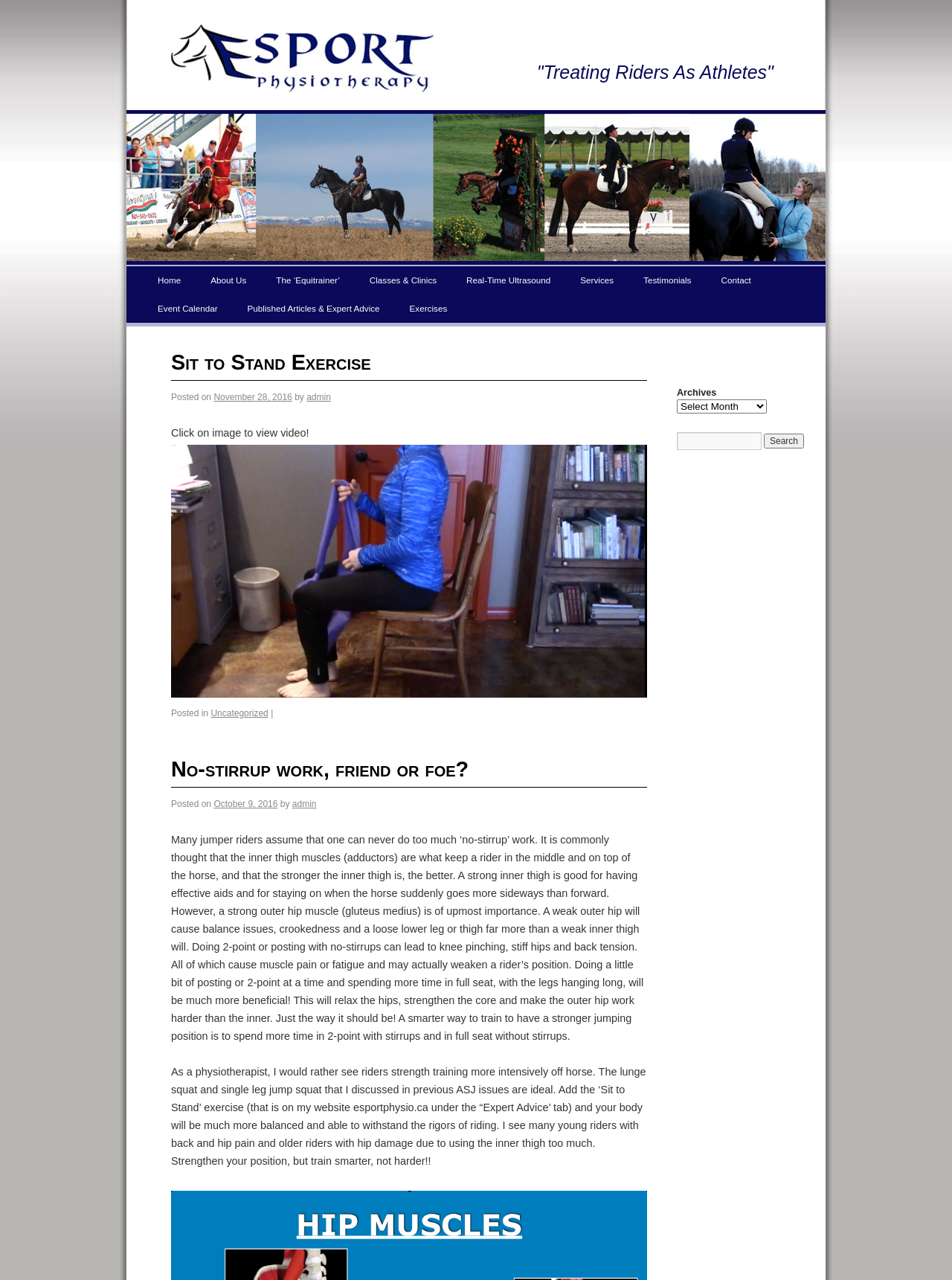What is the purpose of the 'Sit to Stand' exercise?
Using the visual information from the image, give a one-word or short-phrase answer.

To strengthen the outer hip